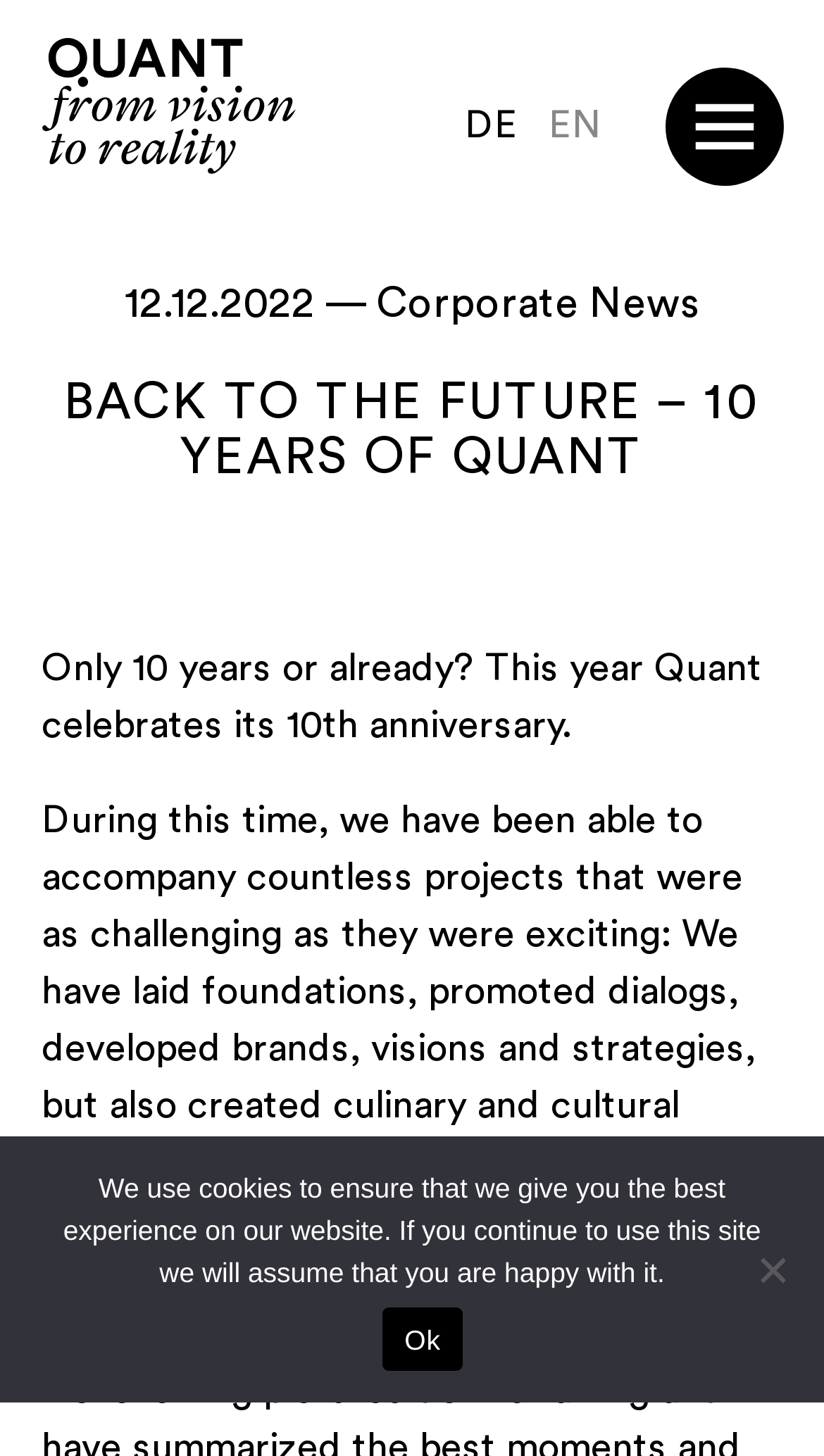Convey a detailed summary of the webpage, mentioning all key elements.

The webpage is celebrating the 10th anniversary of Quant AG. At the top left, there is a link and an image, which appears to be a logo. To the right of the logo, there are two language options, "DE" and "EN", allowing users to switch between German and English. 

Below the language options, there is a prominent heading "BACK TO THE FUTURE – 10 YEARS OF QUANT" that spans almost the entire width of the page. 

Under the heading, there is a paragraph of text that reads "Only 10 years or already? This year Quant celebrates its 10th anniversary." This text is followed by a series of links, including "Topics", "Strategy development for municipalities", "Development of tourism strategy", and several others, which are arranged vertically and take up most of the page. 

To the right of these links, there is a search bar with a textbox and a magnifying glass icon. Above the search bar, there is a button with an image. 

At the bottom of the page, there is a "Cookie Notice" dialog box that informs users about the use of cookies on the website. The dialog box contains a link to accept the cookies and a "No" option.